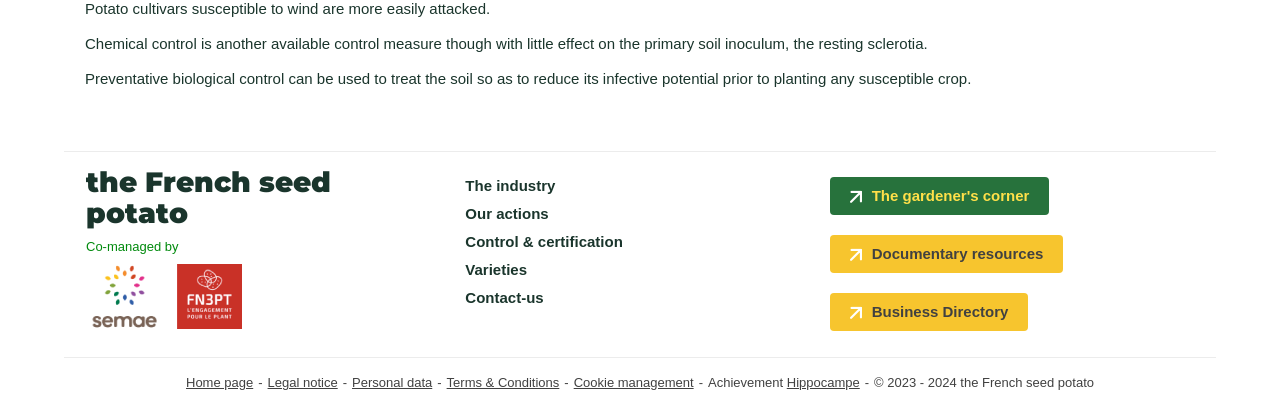Find the bounding box coordinates for the area you need to click to carry out the instruction: "View Bio-medicine solutions". The coordinates should be four float numbers between 0 and 1, indicated as [left, top, right, bottom].

None